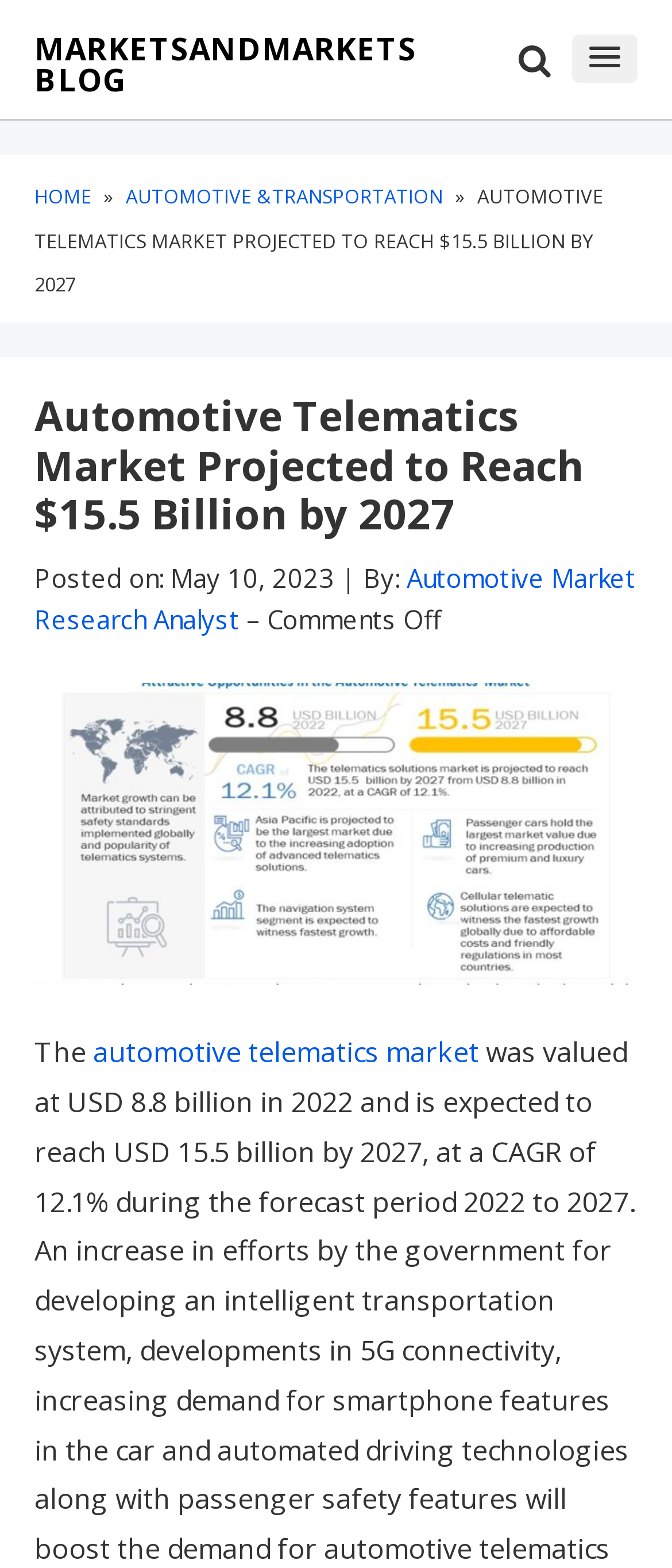Find the UI element described as: "Home" and predict its bounding box coordinates. Ensure the coordinates are four float numbers between 0 and 1, [left, top, right, bottom].

[0.051, 0.117, 0.146, 0.133]